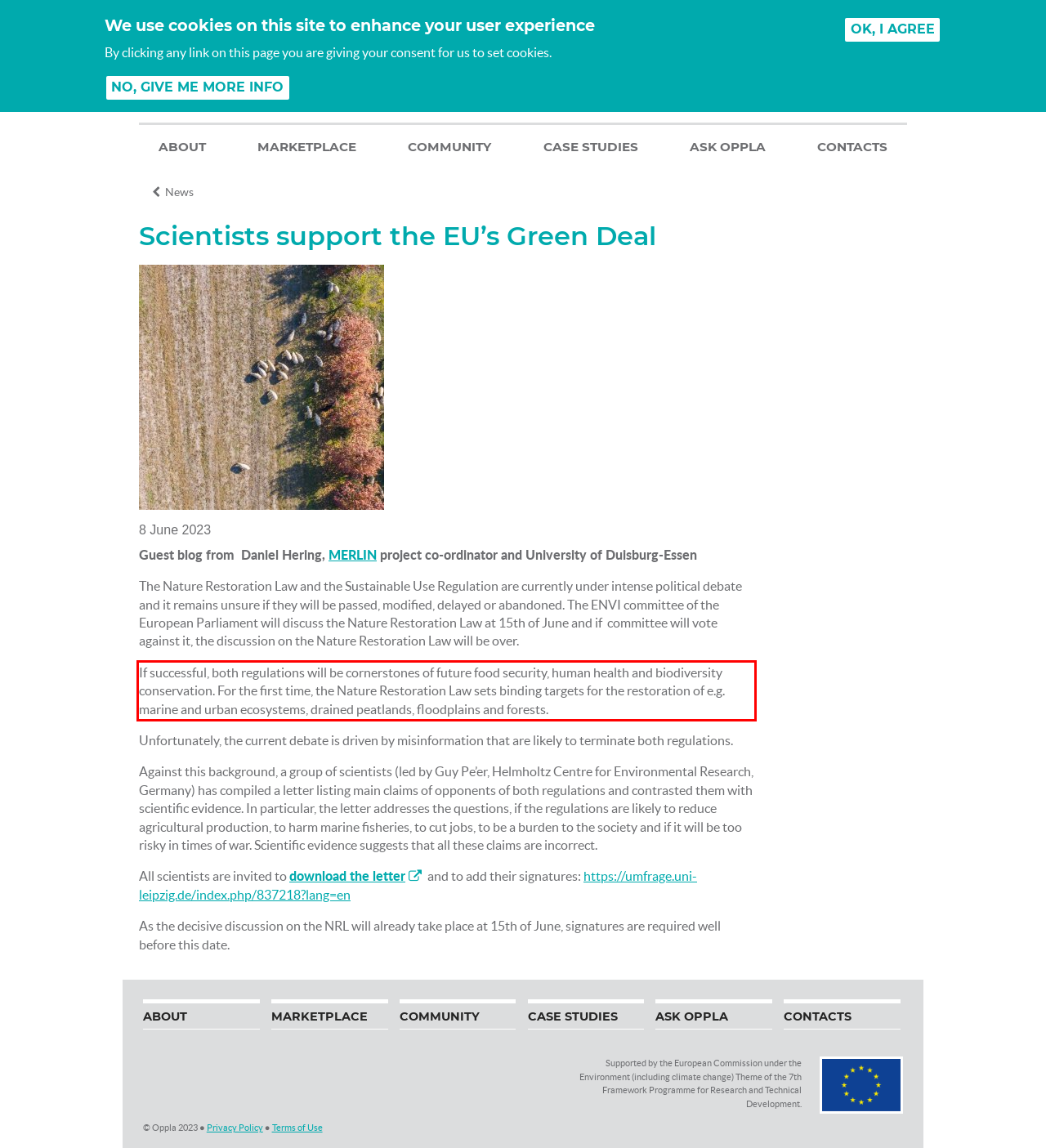You have a screenshot of a webpage where a UI element is enclosed in a red rectangle. Perform OCR to capture the text inside this red rectangle.

If successful, both regulations will be cornerstones of future food security, human health and biodiversity conservation. For the first time, the Nature Restoration Law sets binding targets for the restoration of e.g. marine and urban ecosystems, drained peatlands, floodplains and forests.